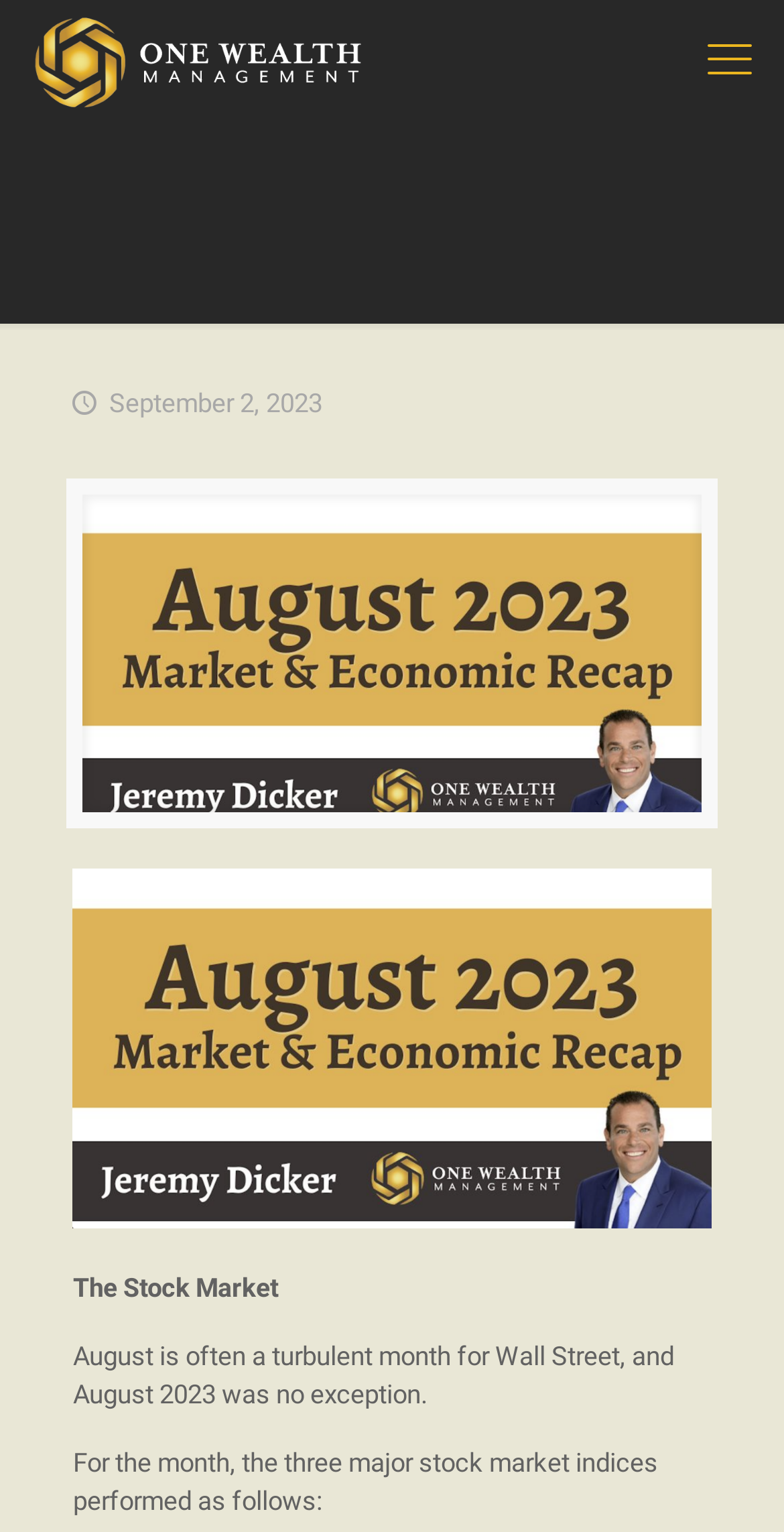What happened in August 2023? Observe the screenshot and provide a one-word or short phrase answer.

It was a turbulent month for Wall Street